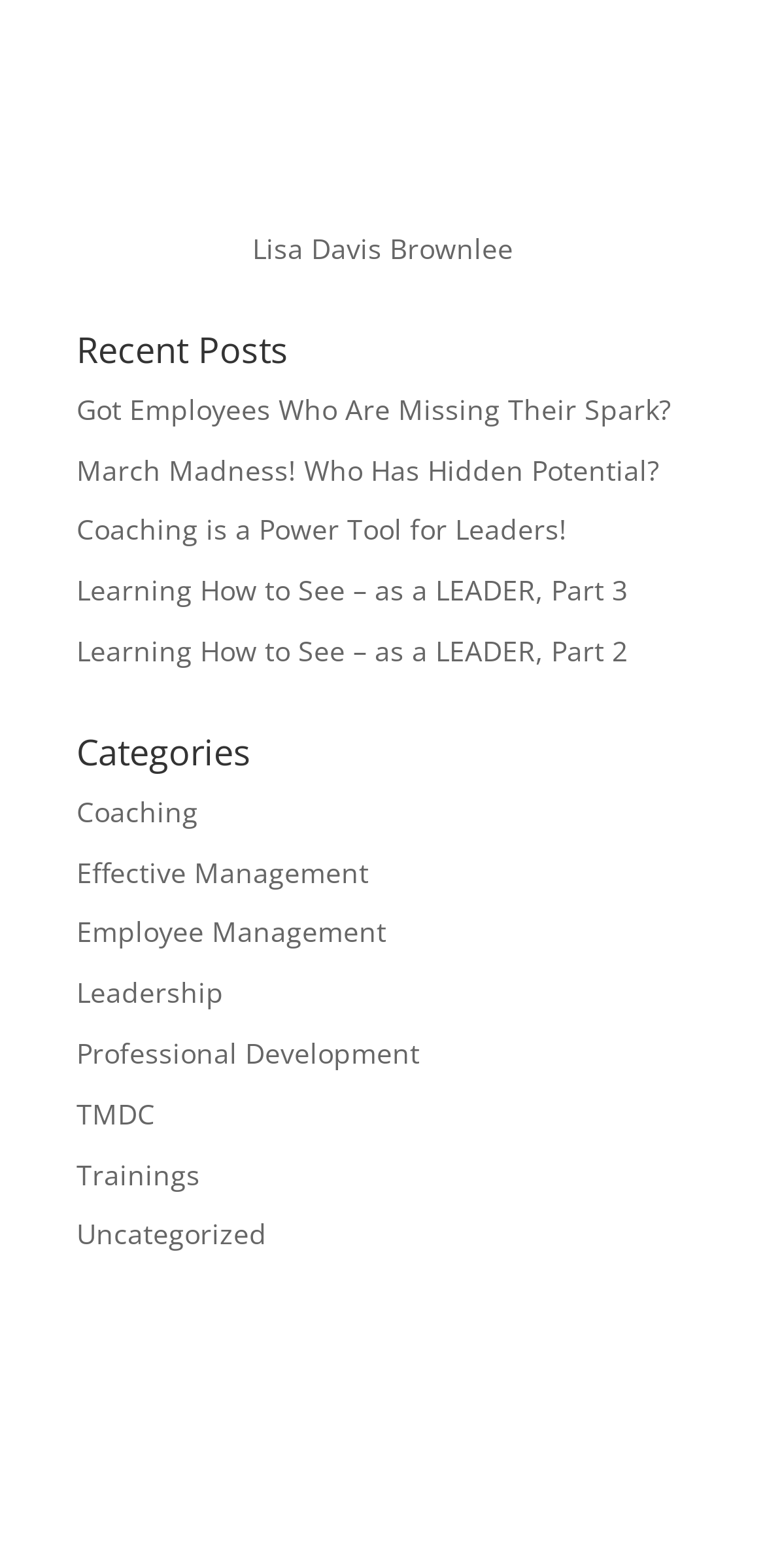Provide a short answer using a single word or phrase for the following question: 
What is the title of the first recent post?

Got Employees Who Are Missing Their Spark?